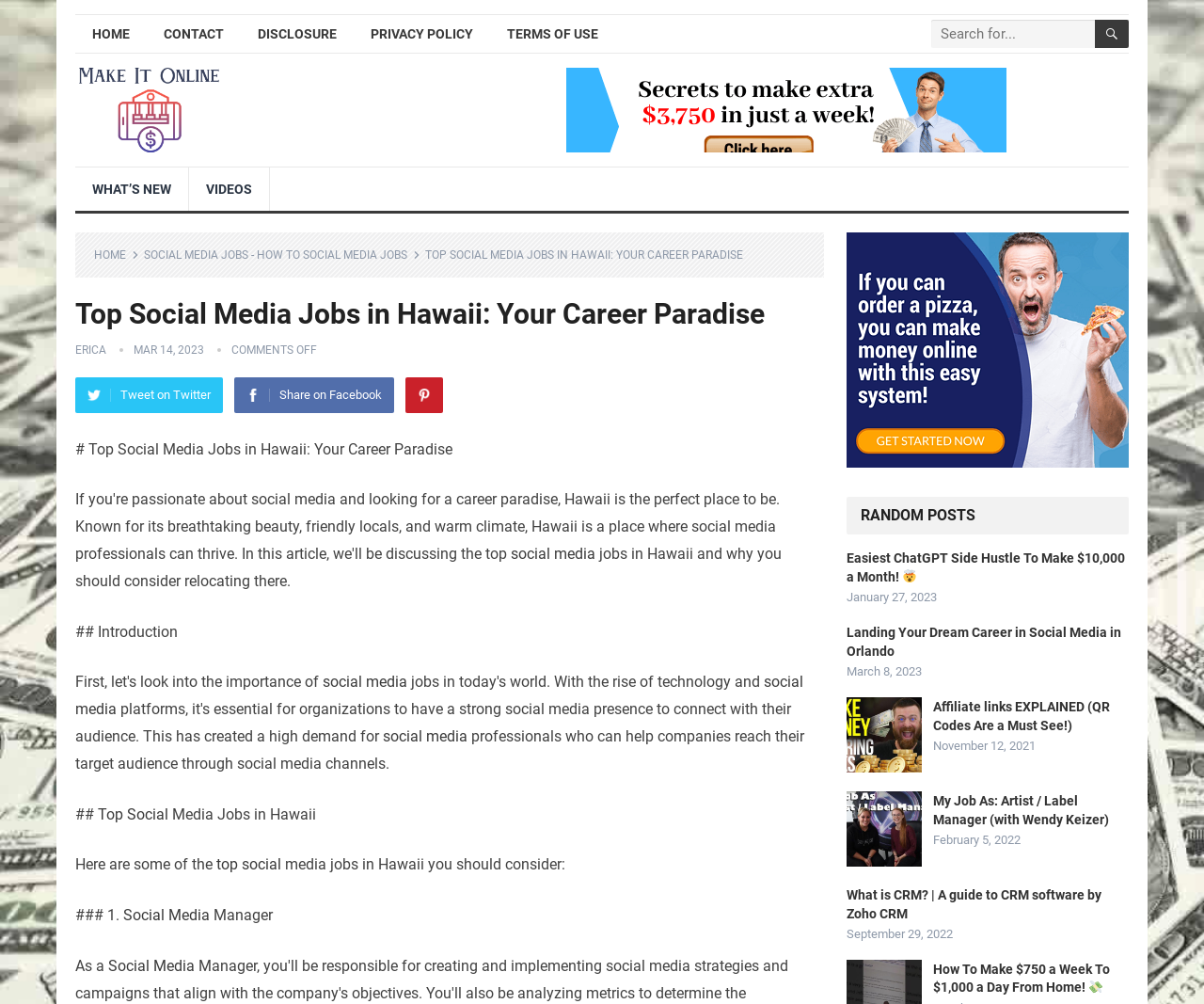Identify the bounding box coordinates for the UI element that matches this description: "name="s" placeholder="Search for..."".

[0.773, 0.02, 0.938, 0.048]